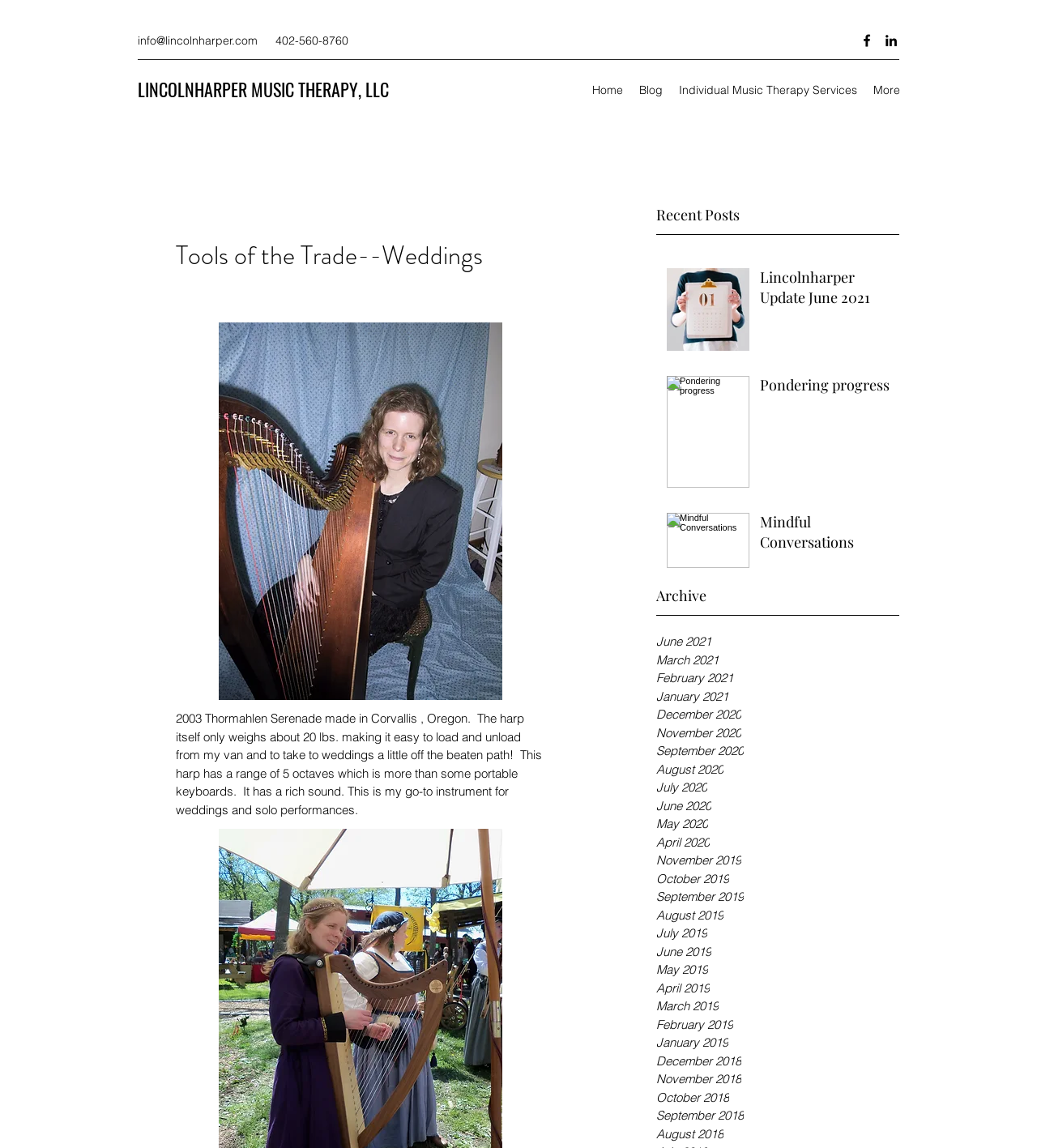How many posts are listed in the recent posts section?
Kindly offer a comprehensive and detailed response to the question.

The recent posts section is located in the middle of the webpage, and it lists three posts, namely 'Lincolnharper Update June 2021', 'Pondering progress', and 'Mindful Conversations', each with an accompanying image and a link to read more.